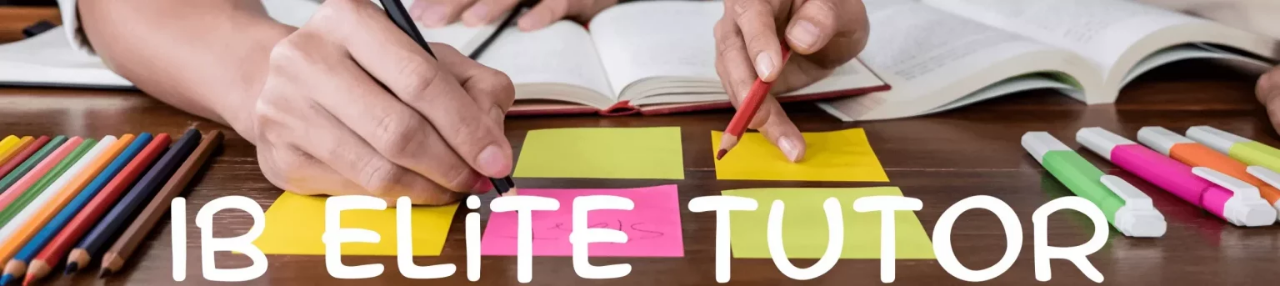What is lying nearby in the image?
Provide a detailed and extensive answer to the question.

A partially open book lies nearby, suggesting an academic context, which is related to the tutoring service for IB students in Taiwan.